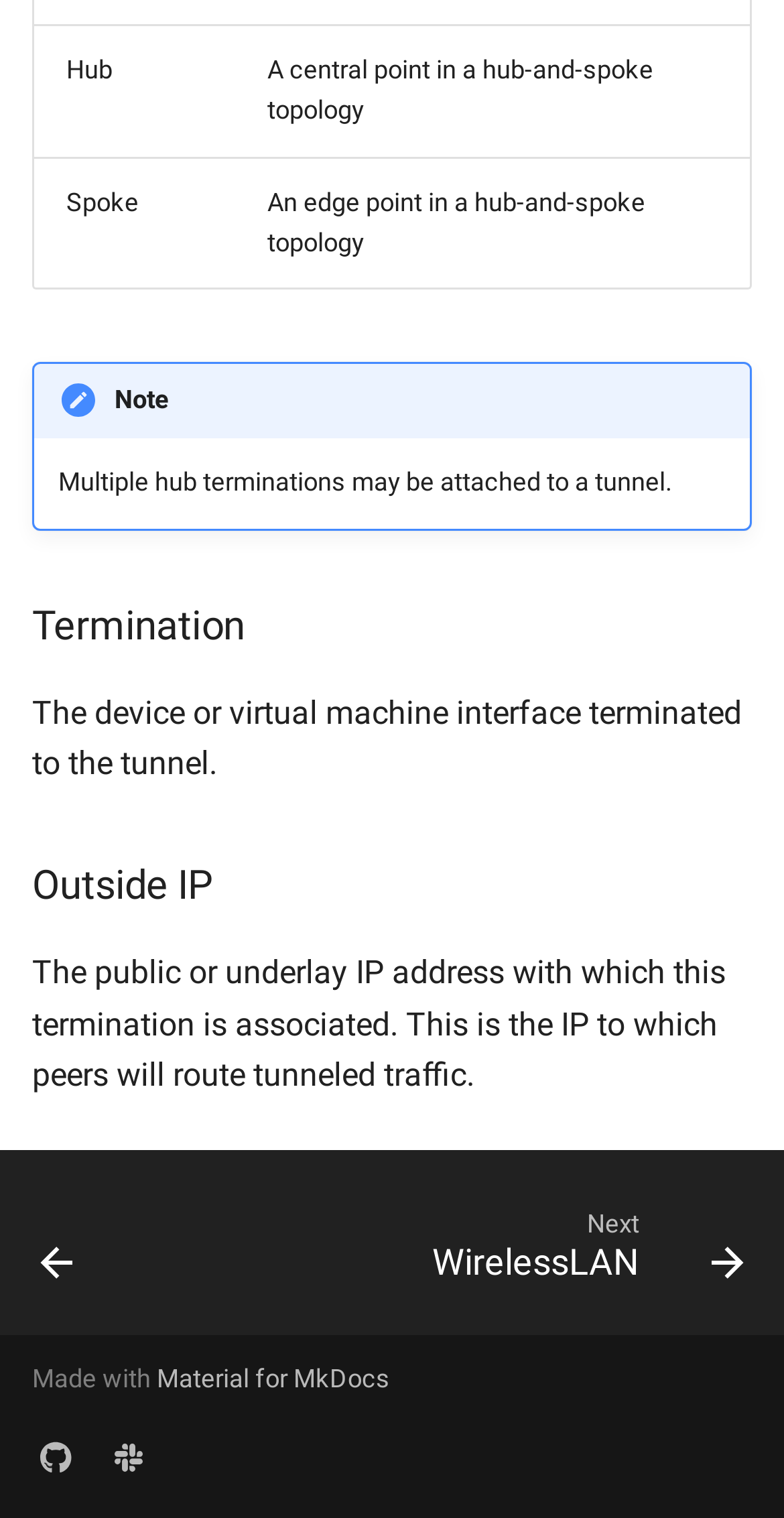Based on the element description, predict the bounding box coordinates (top-left x, top-left y, bottom-right x, bottom-right y) for the UI element in the screenshot: Joint Suppot

None